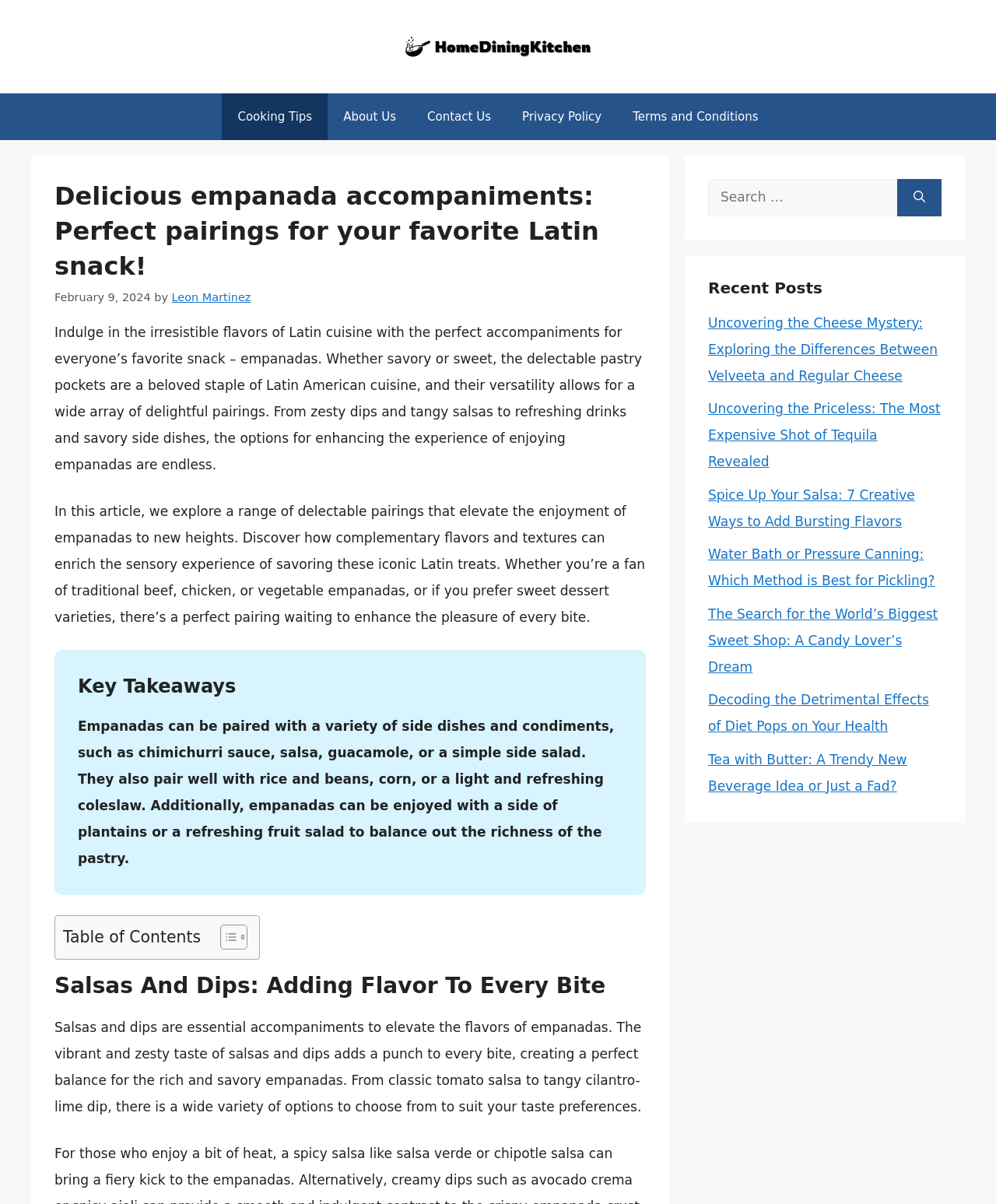Determine the bounding box for the UI element as described: "Terms and Conditions". The coordinates should be represented as four float numbers between 0 and 1, formatted as [left, top, right, bottom].

[0.62, 0.078, 0.777, 0.116]